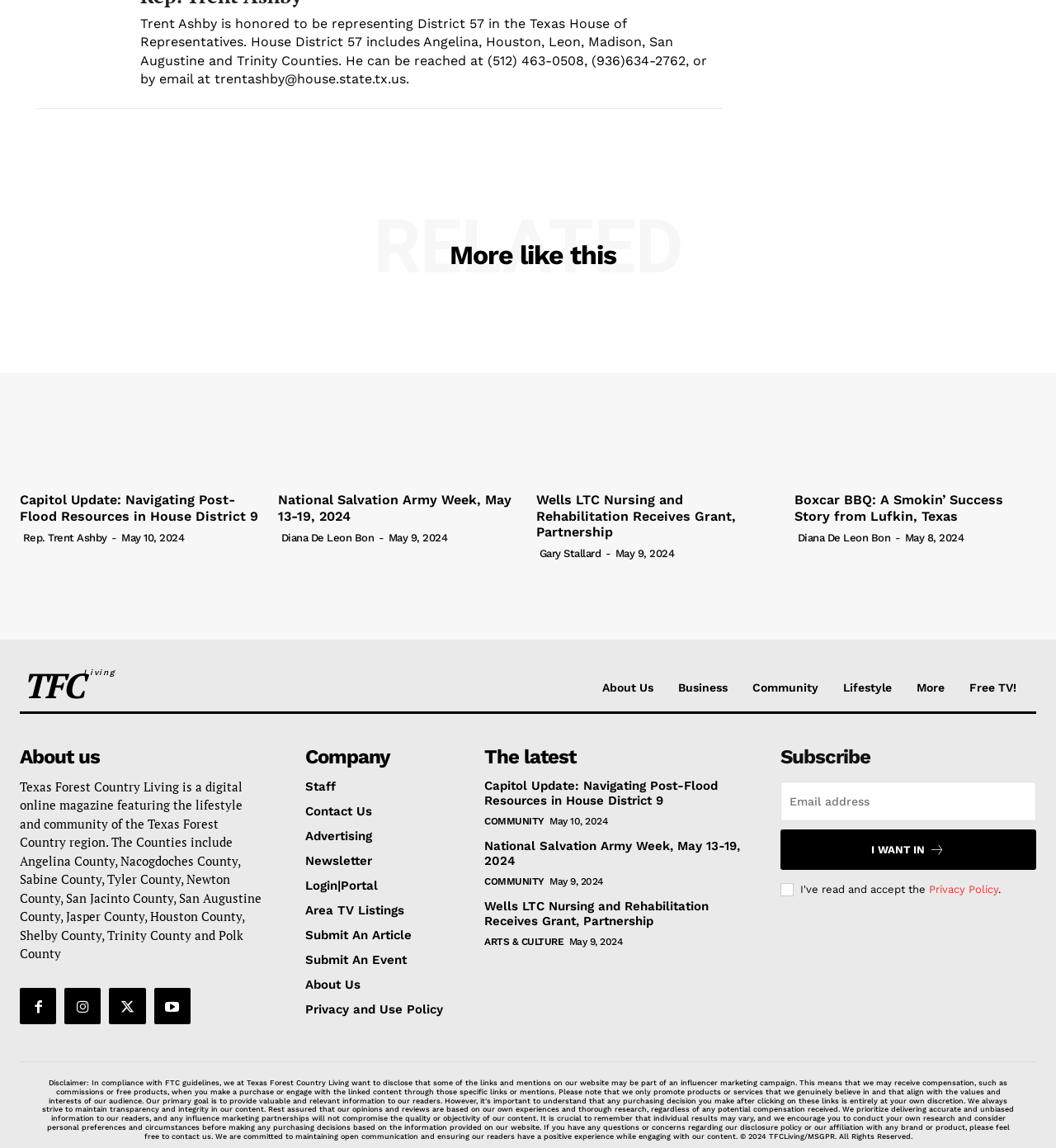Answer the following query with a single word or phrase:
What is the date of the article 'Capitol Update: Navigating Post-Flood Resources in House District 9'?

May 10, 2024